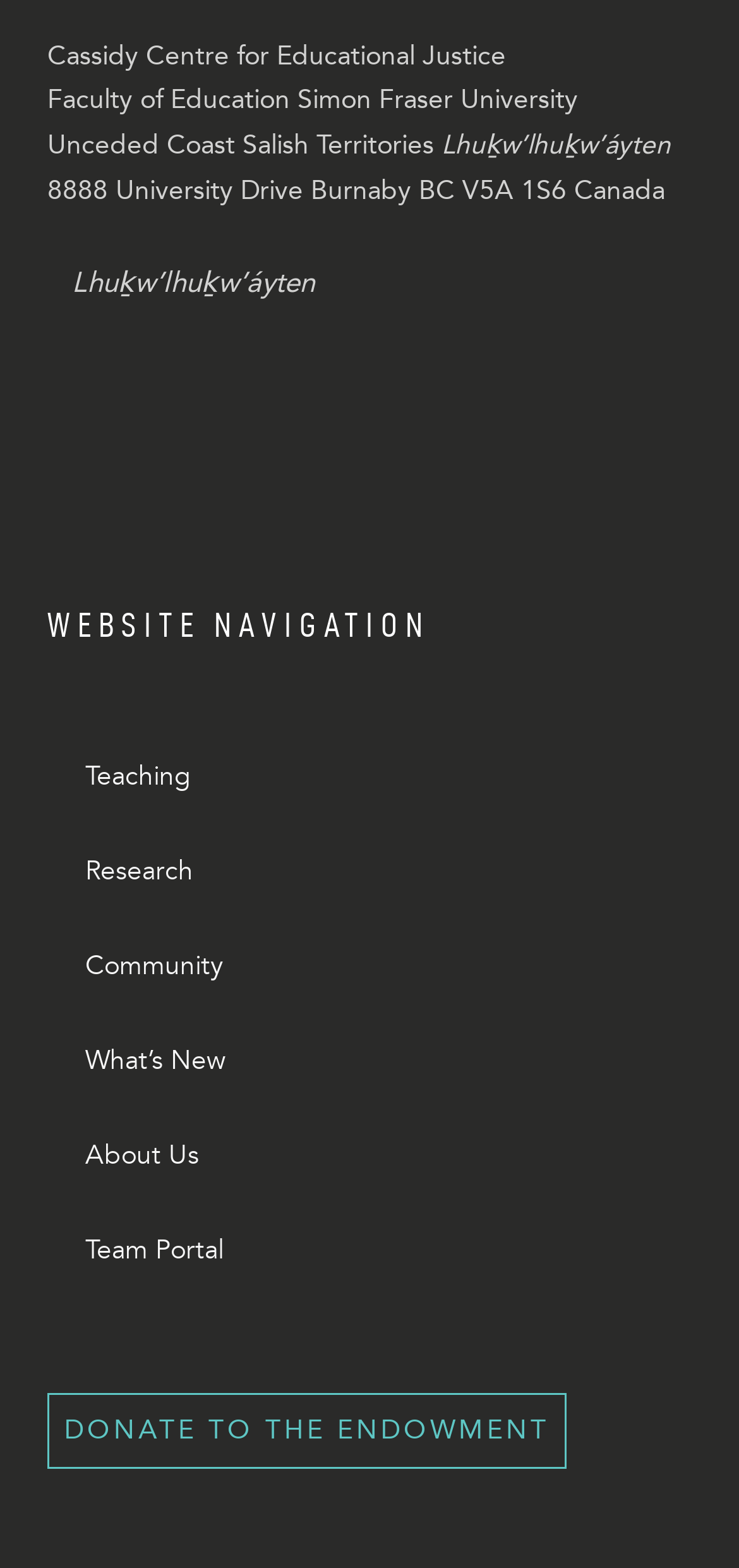Please use the details from the image to answer the following question comprehensively:
What is the location of the university?

The location of the university can be found in the address section of the webpage, which is '8888 University Drive Burnaby BC V5A 1S6 Canada'.